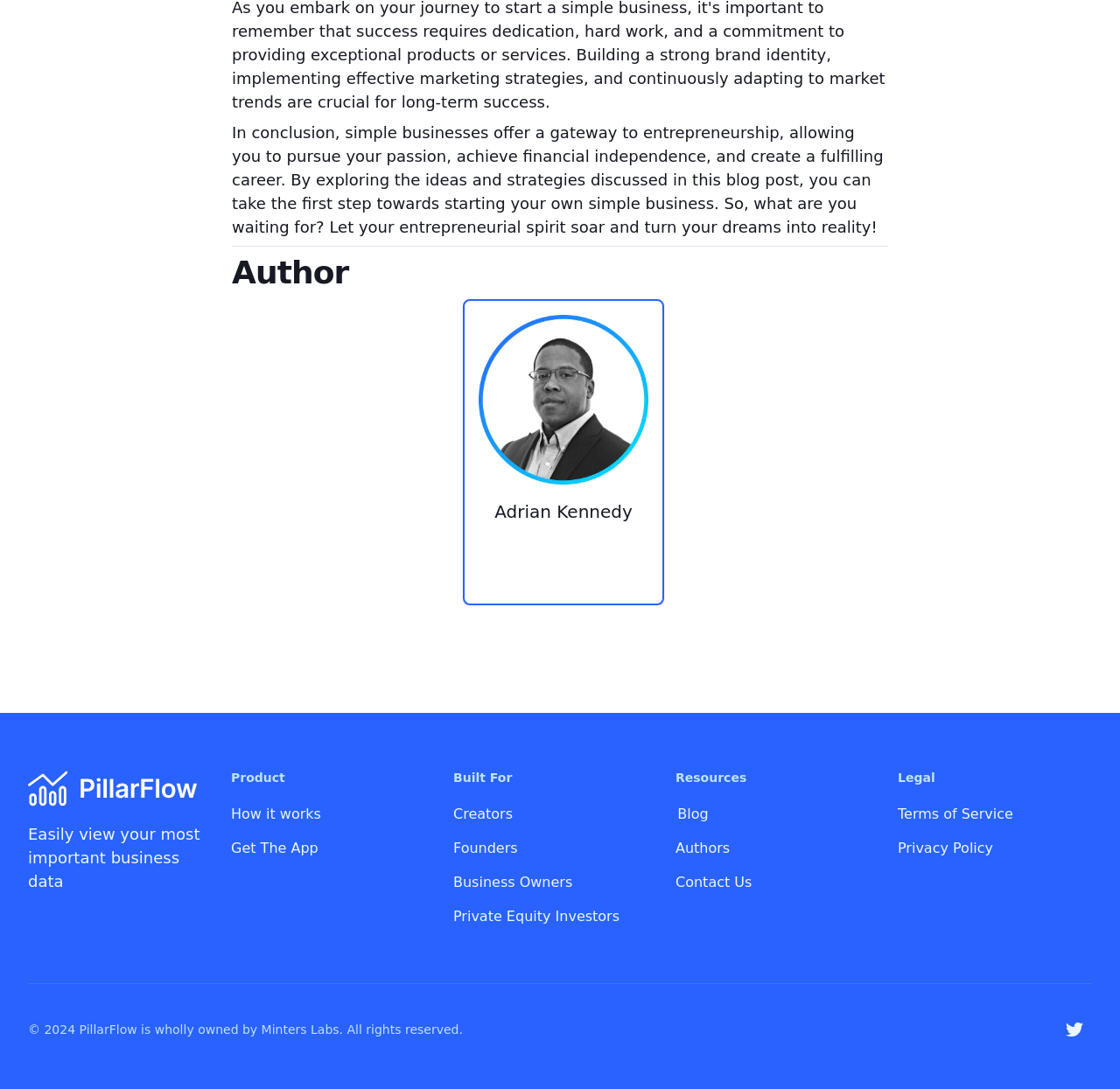Bounding box coordinates are specified in the format (top-left x, top-left y, bottom-right x, bottom-right y). All values are floating point numbers bounded between 0 and 1. Please provide the bounding box coordinate of the region this sentence describes: Blog

[0.603, 0.74, 0.634, 0.755]